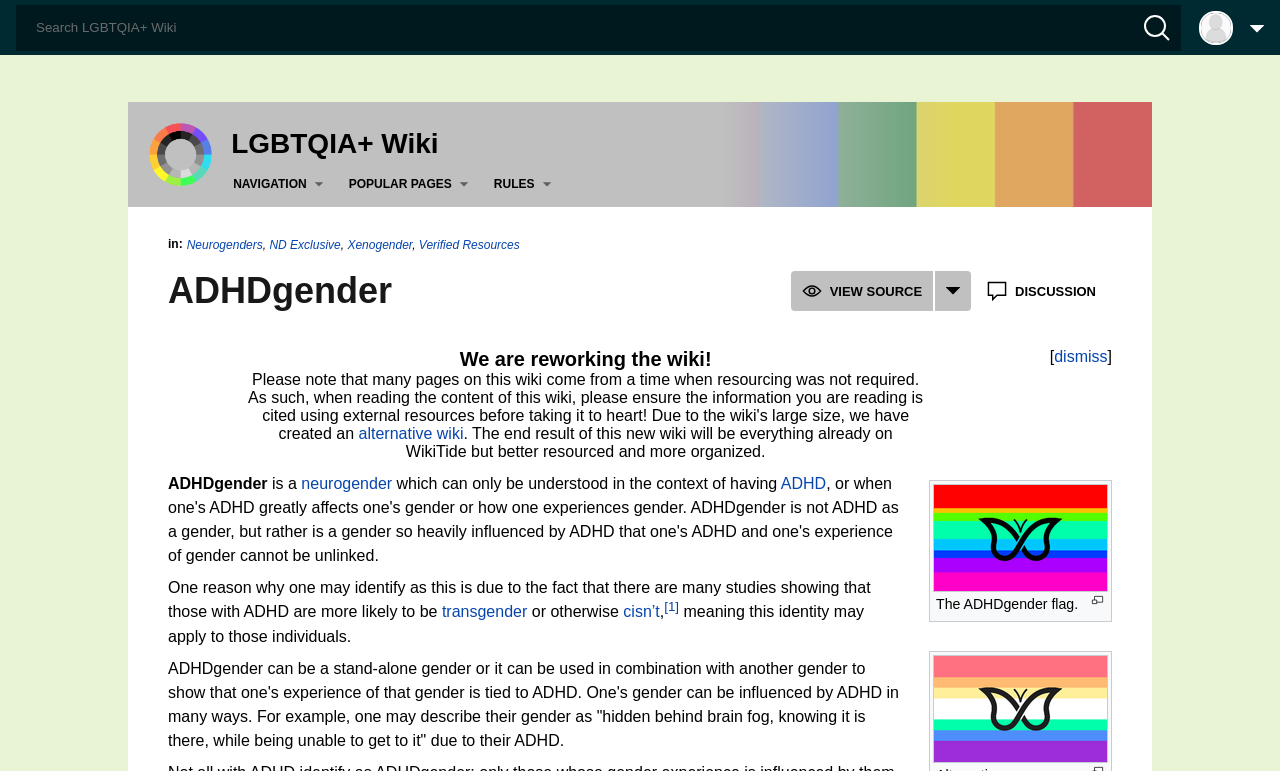What is the name of the wiki?
Please respond to the question thoroughly and include all relevant details.

The name of the wiki can be found in the top-left corner of the webpage, where it is written as 'LGBTQIA+ Wiki'.